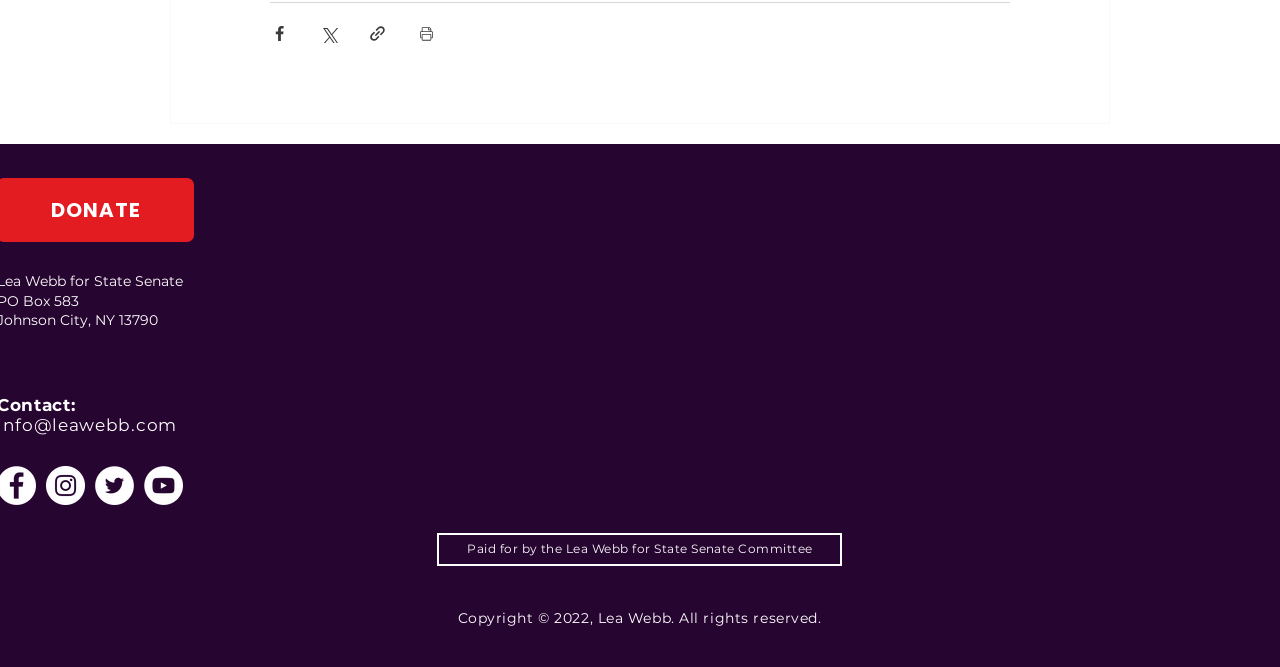Based on the element description "aria-label="YouTube"", predict the bounding box coordinates of the UI element.

[0.112, 0.699, 0.143, 0.757]